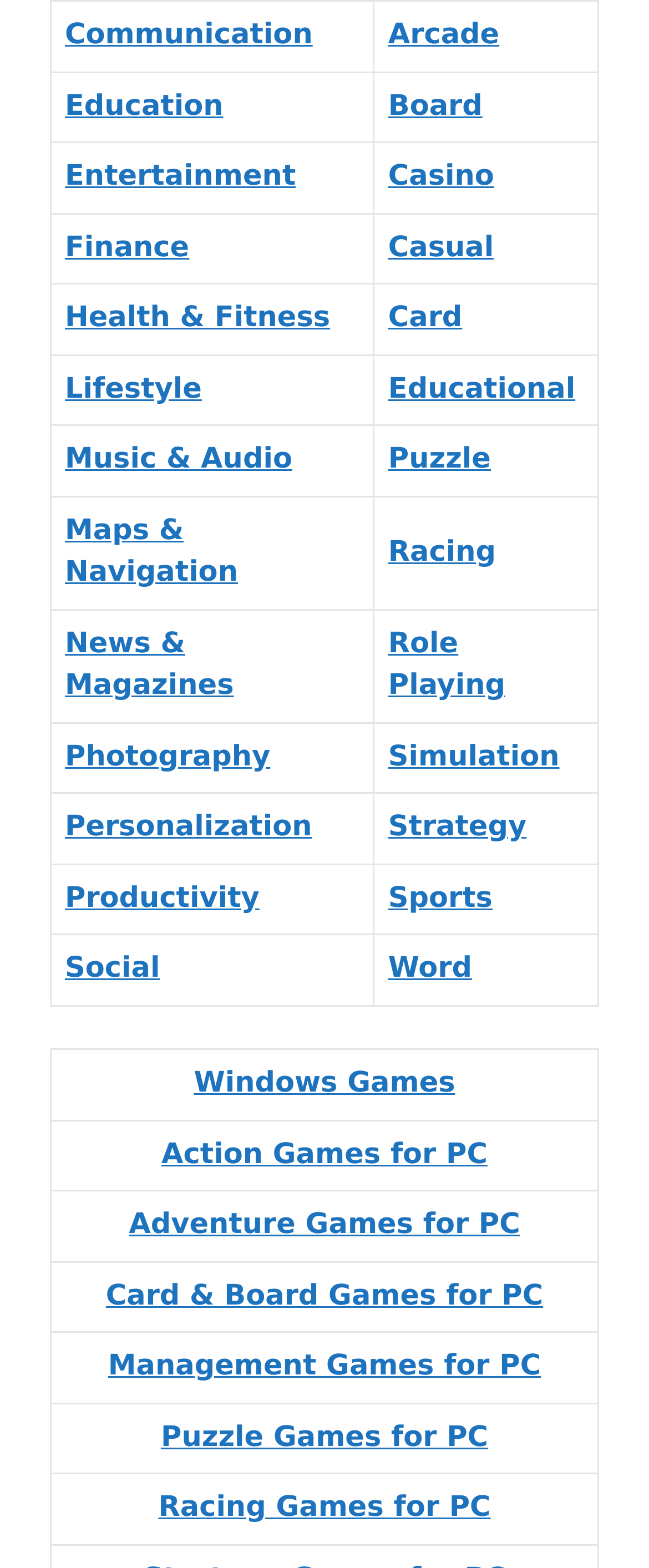What is the last category in the grid?
By examining the image, provide a one-word or phrase answer.

Management Games for PC